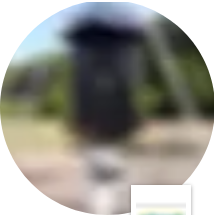Generate a detailed caption that describes the image.

The image presents a close-up view of a dark, cylindrical object, which appears to be a modern waste bin or recycling container, potentially situated in an outdoor setting. The background is slightly blurred, suggesting that it may be in a park or public area, with hints of greenery visible. The lighting is bright, indicating a sunny day, which contributes to a vibrant outdoor atmosphere. This imagery captures the essence of urban infrastructure designed for waste management, highlighting its design and functionality in promoting cleanliness in public spaces.